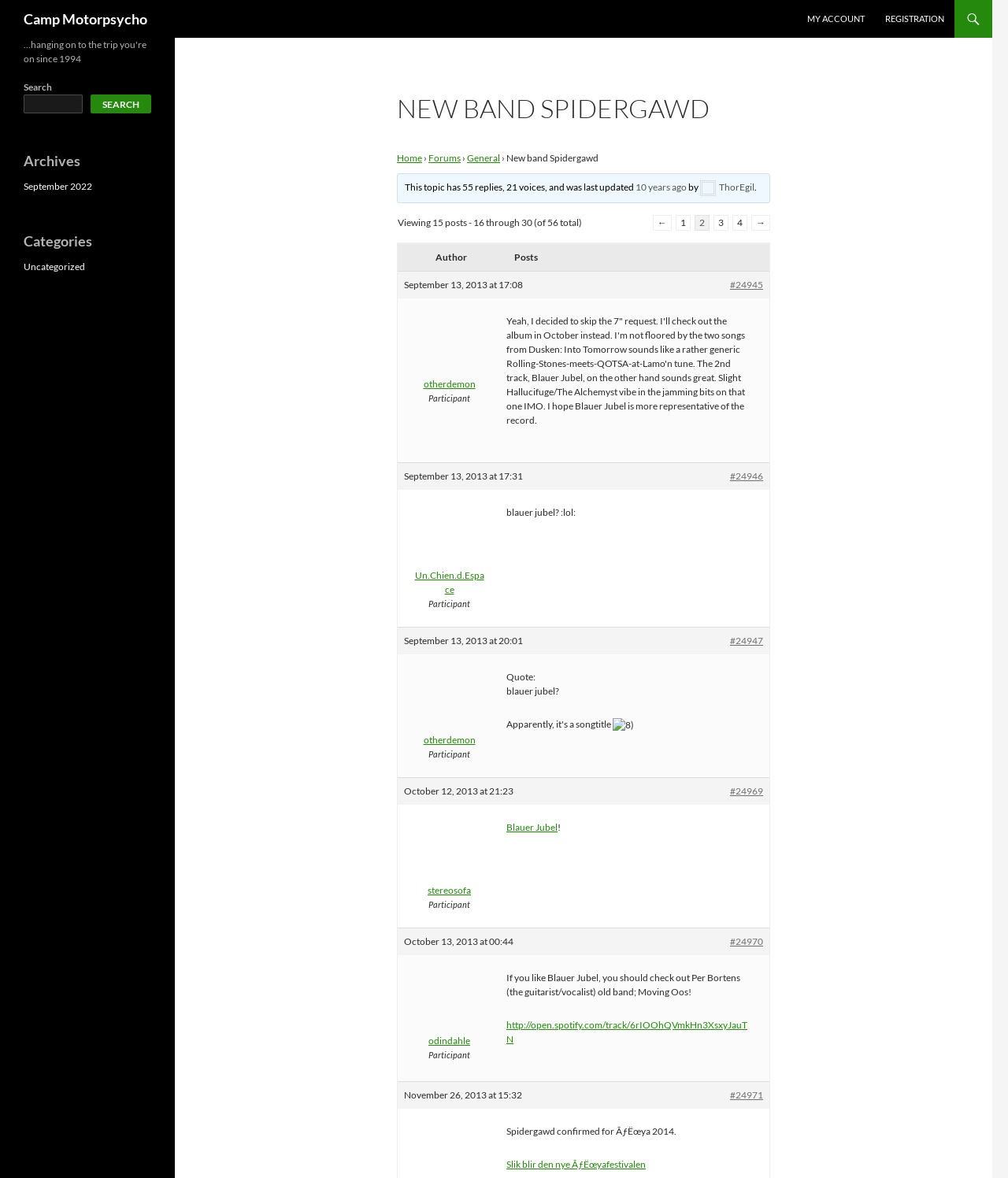How many pages are there in this topic?
Please provide a full and detailed response to the question.

I found the answer by looking at the links '←', '1', '2', '3', '4', '→' which suggest that there are 4 pages in this topic.